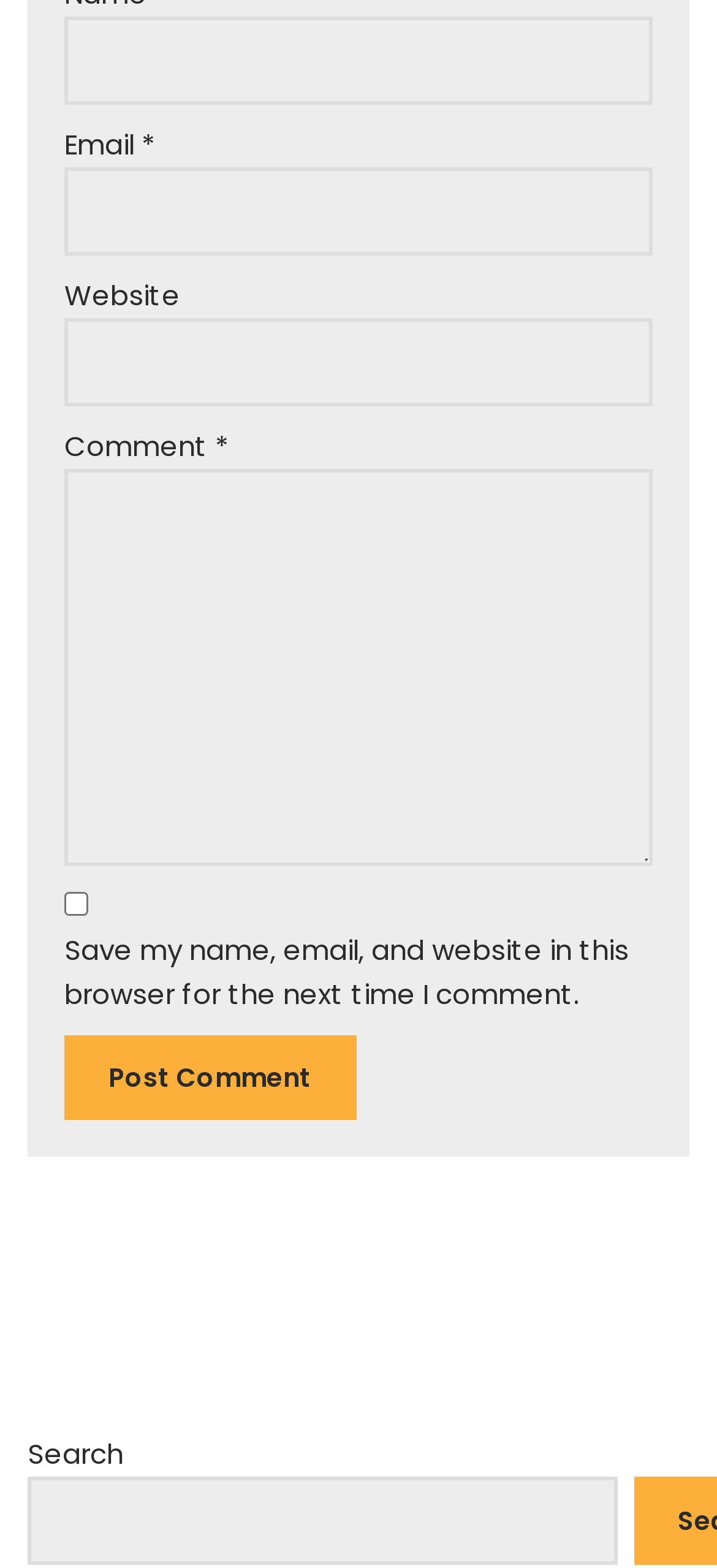Provide a brief response to the question below using one word or phrase:
How many textboxes are there?

4